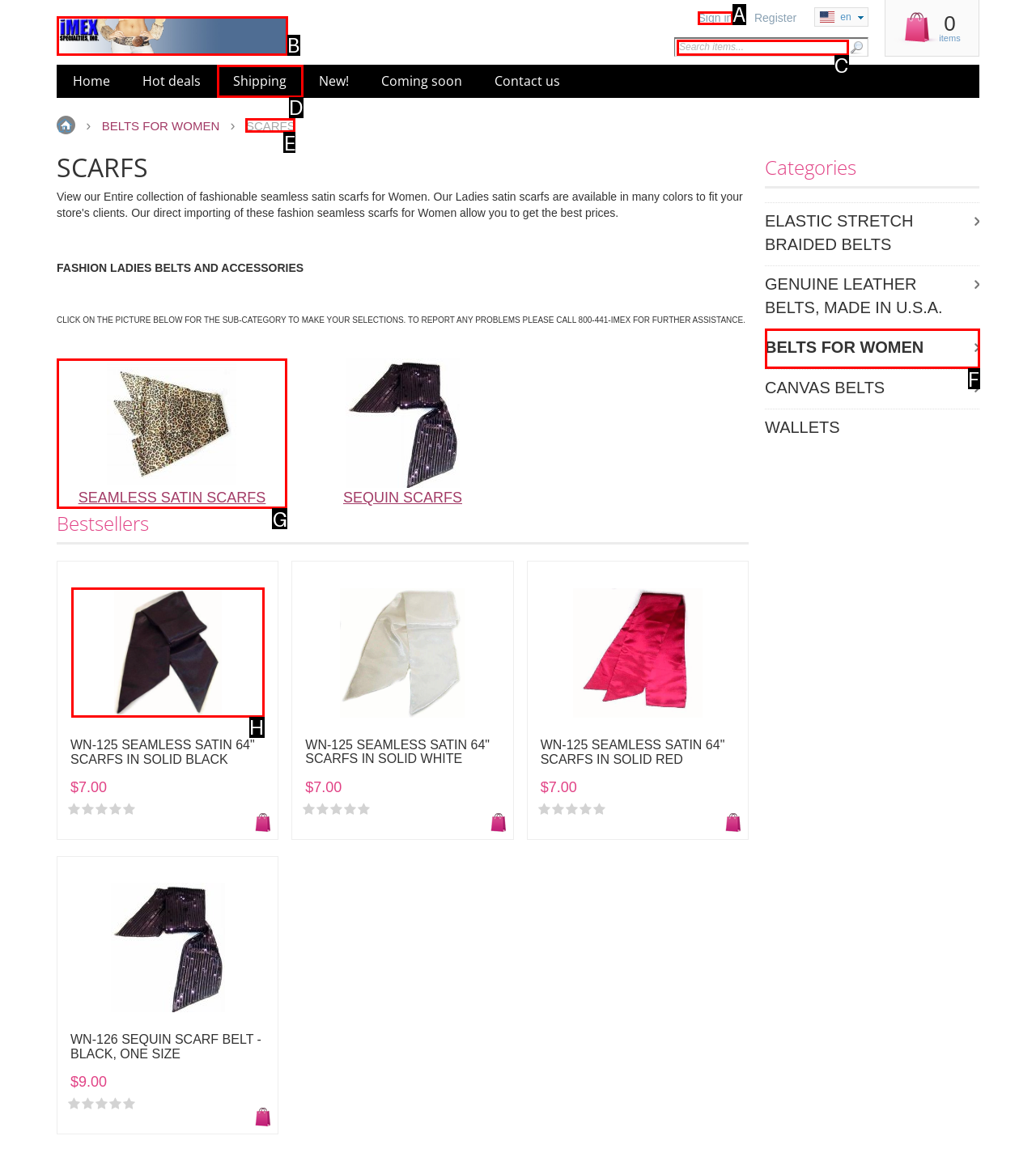Tell me which one HTML element you should click to complete the following task: Select WN-125 Seamless Satin 64" Scarfs in Solid Black
Answer with the option's letter from the given choices directly.

H